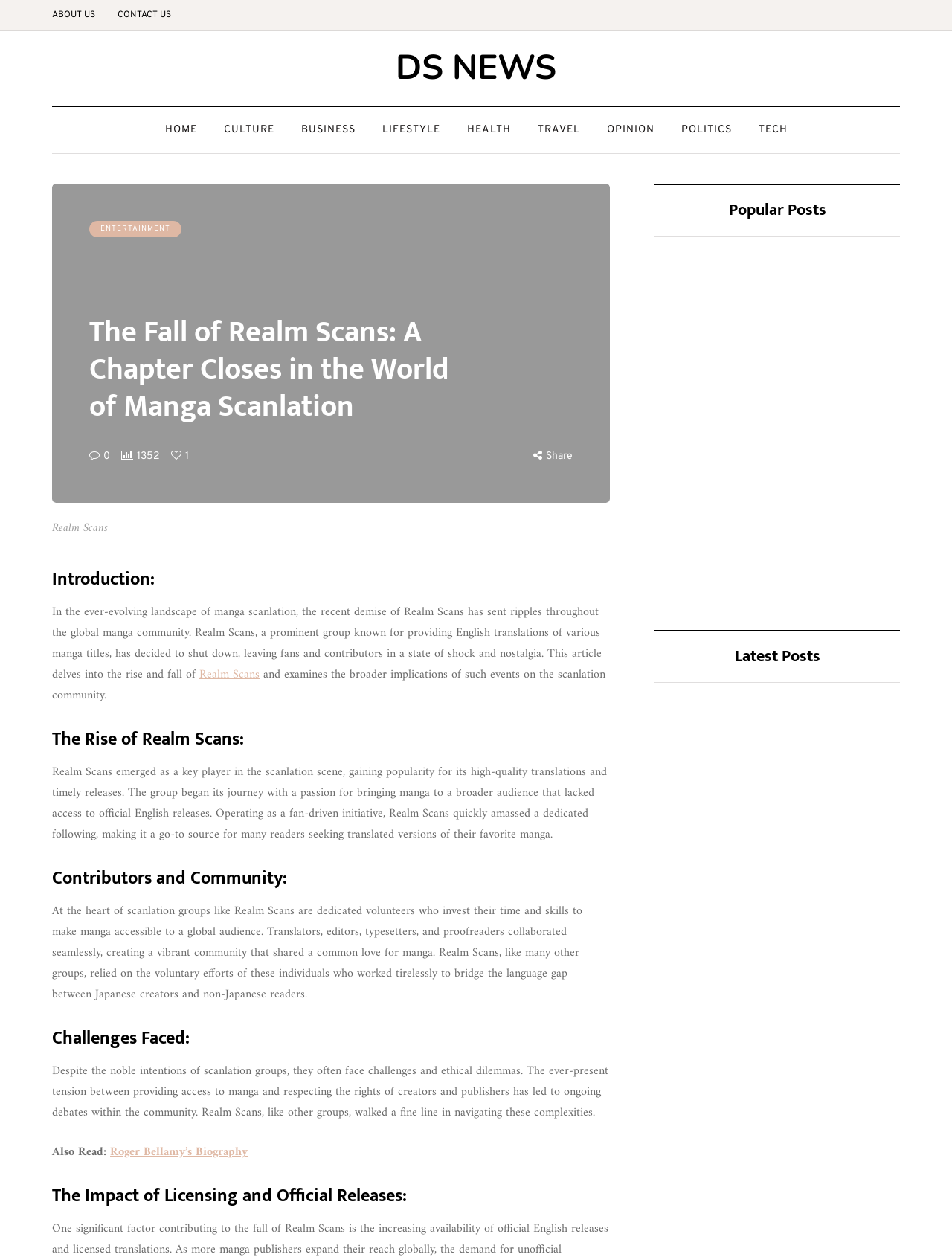Please provide the bounding box coordinates for the element that needs to be clicked to perform the instruction: "Contact Us". The coordinates must consist of four float numbers between 0 and 1, formatted as [left, top, right, bottom].

None